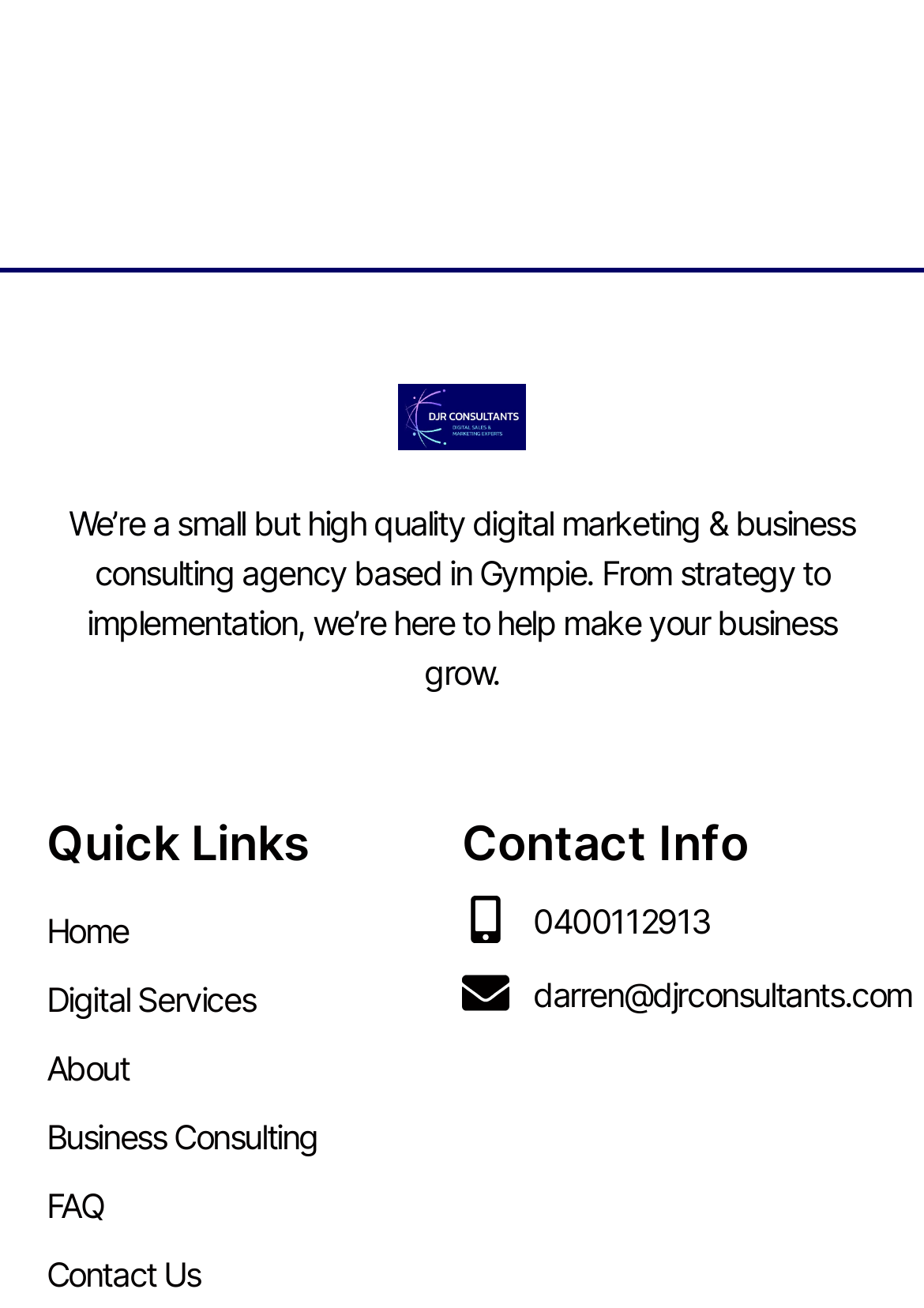Can you find the bounding box coordinates for the element that needs to be clicked to execute this instruction: "send an email"? The coordinates should be given as four float numbers between 0 and 1, i.e., [left, top, right, bottom].

[0.5, 0.74, 0.95, 0.779]